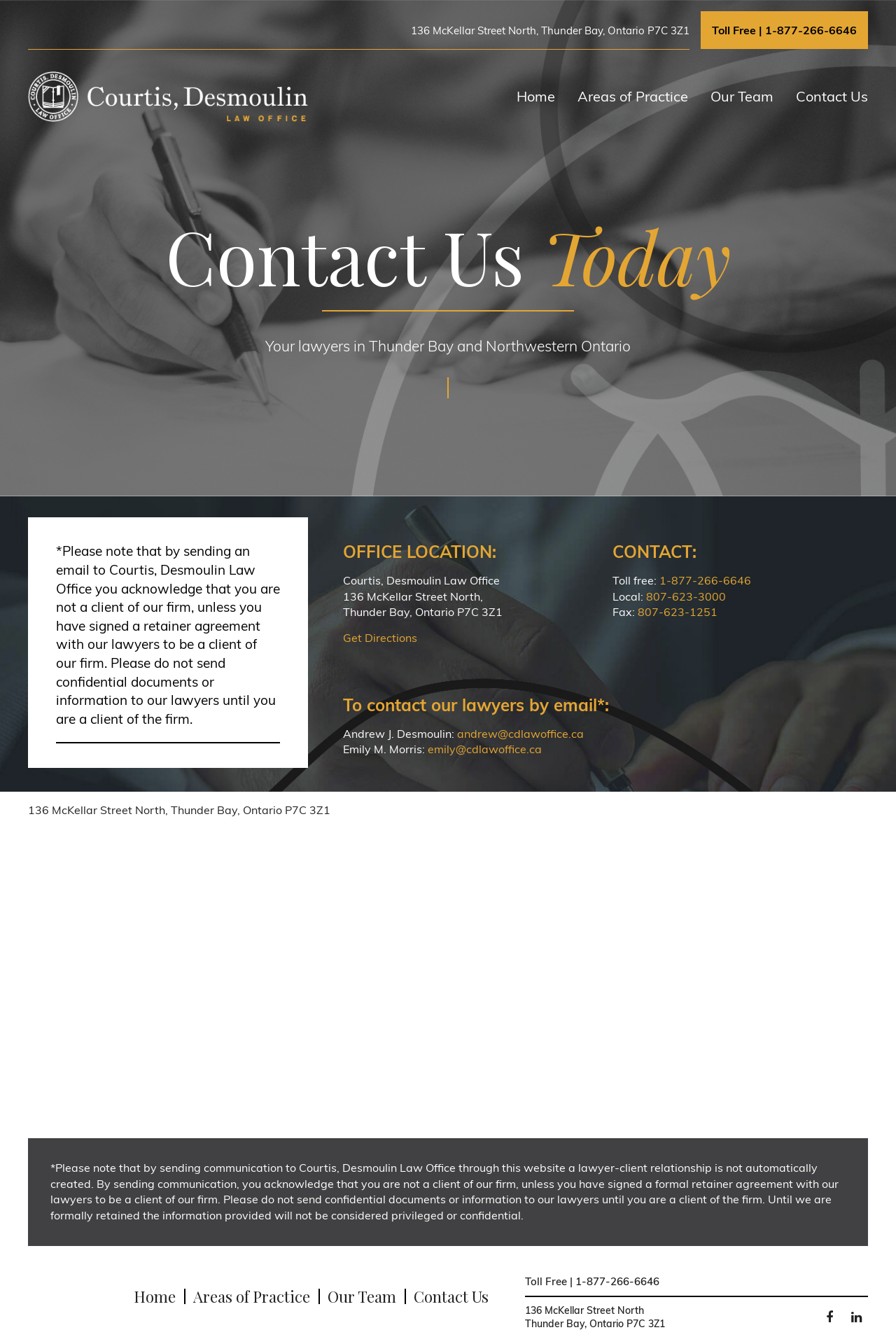Please identify the bounding box coordinates of the element that needs to be clicked to execute the following command: "Search for something". Provide the bounding box using four float numbers between 0 and 1, formatted as [left, top, right, bottom].

None